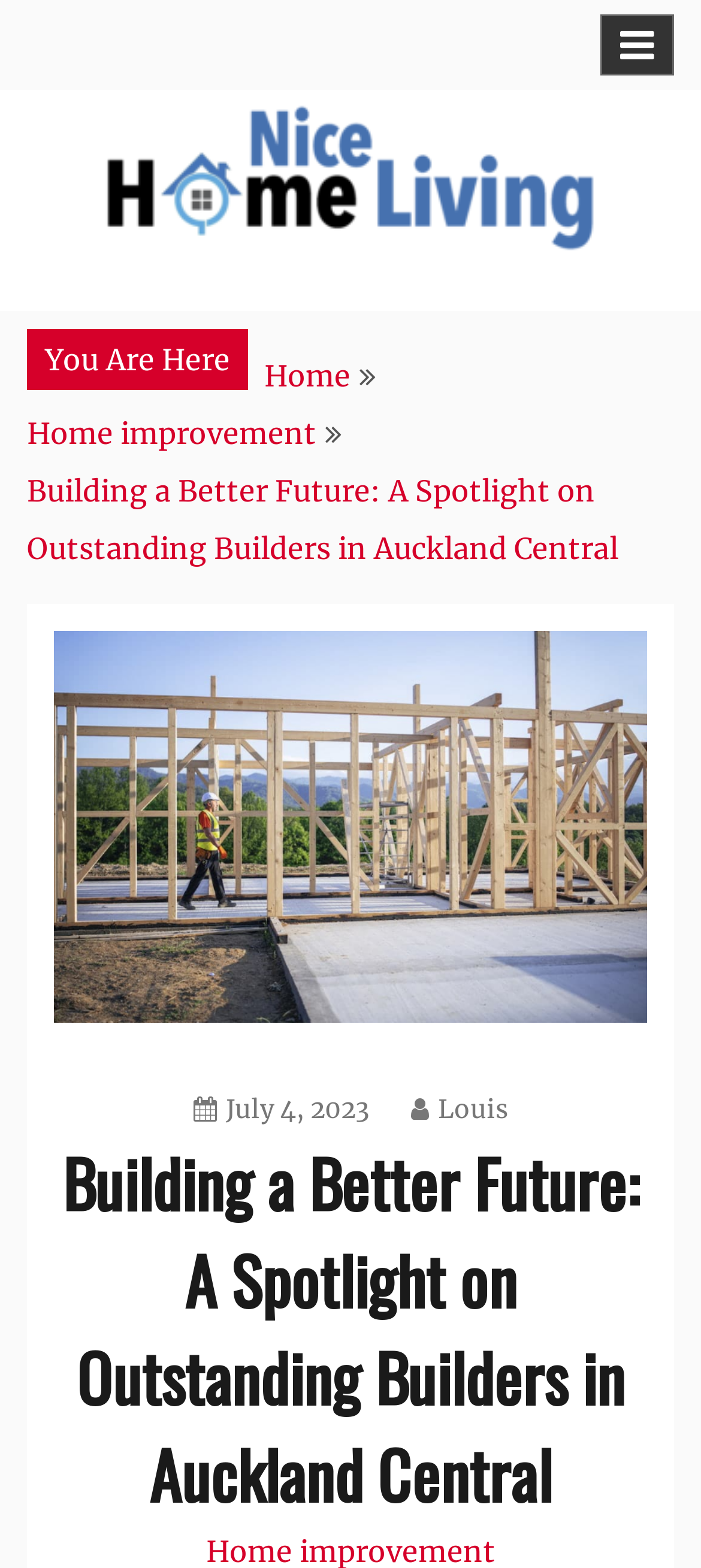What is the category of the article?
Refer to the image and answer the question using a single word or phrase.

Home improvement